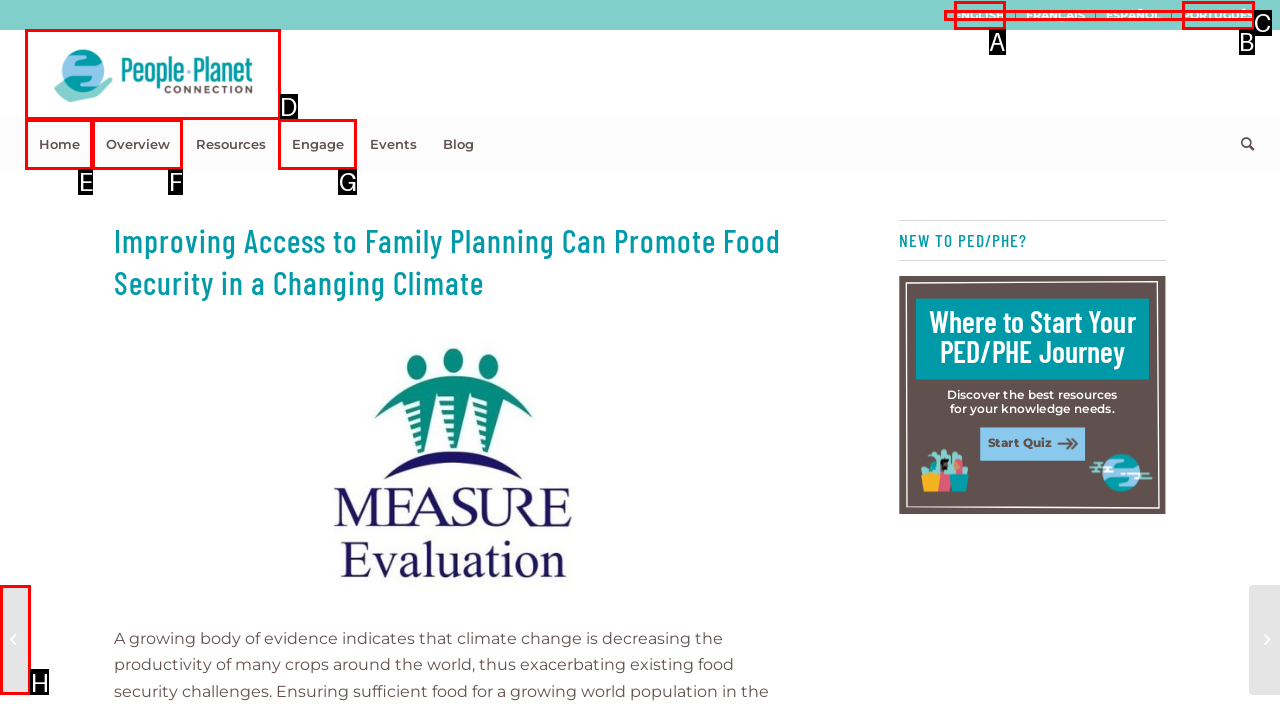Identify the HTML element that should be clicked to accomplish the task: Learn about Human Population as a Dynamic Factor in Environmental Degradation
Provide the option's letter from the given choices.

H